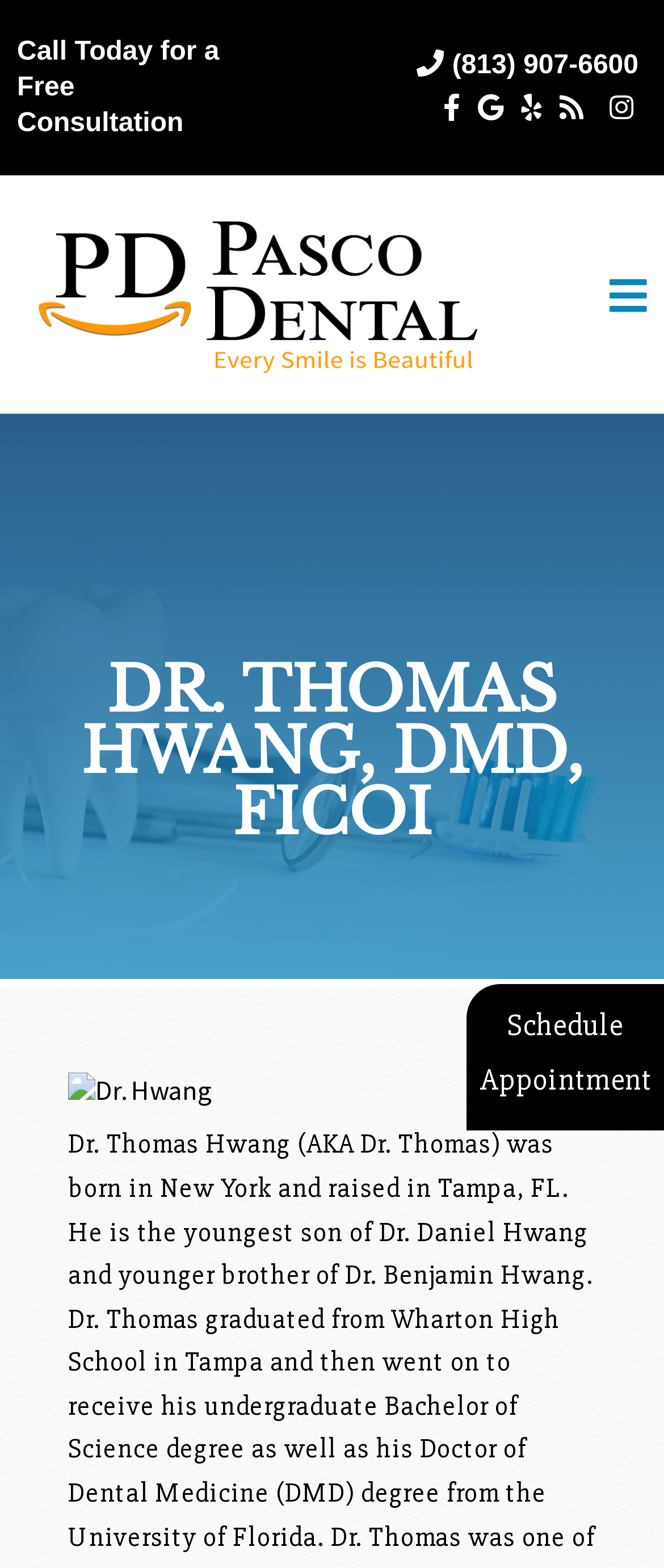Please specify the bounding box coordinates of the element that should be clicked to execute the given instruction: 'View Dr. Hwang's profile'. Ensure the coordinates are four float numbers between 0 and 1, expressed as [left, top, right, bottom].

[0.103, 0.684, 0.897, 0.706]